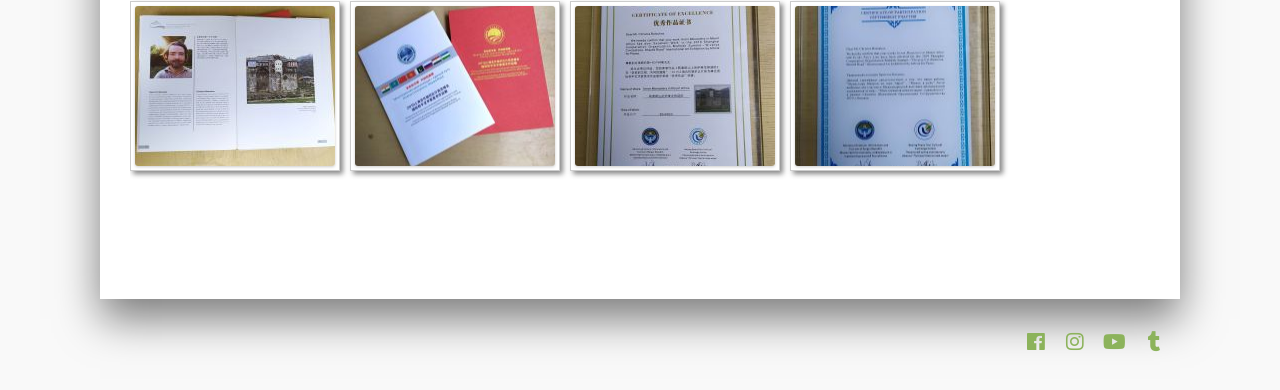Please give the bounding box coordinates of the area that should be clicked to fulfill the following instruction: "Click to enlarge image 36". The coordinates should be in the format of four float numbers from 0 to 1, i.e., [left, top, right, bottom].

[0.105, 0.014, 0.262, 0.424]